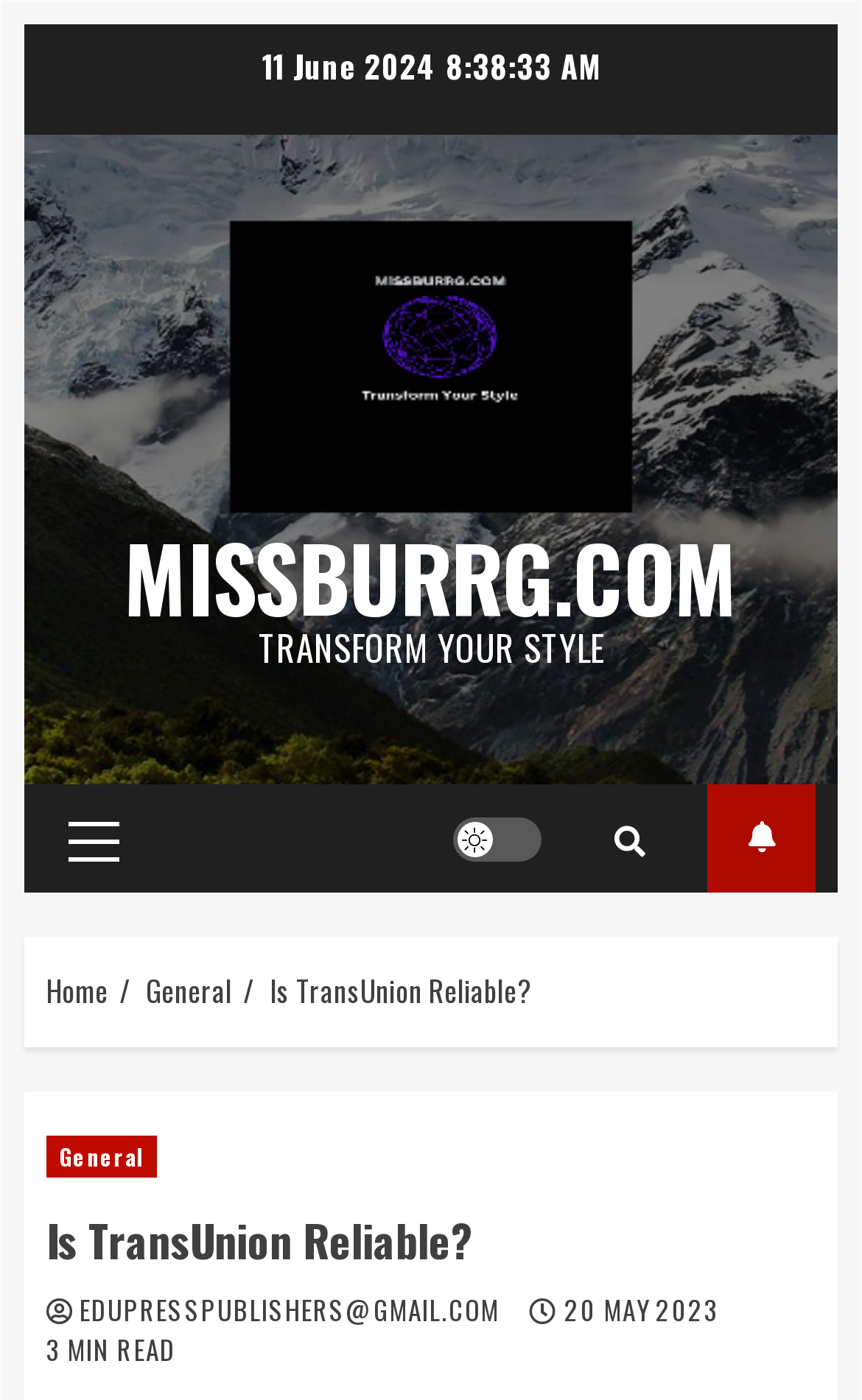Please provide a detailed answer to the question below by examining the image:
What is the email address of the publisher?

I found the email address of the publisher by looking at the link element with the content 'EDUPRESSPUBLISHERS@GMAIL.COM' which is located below the heading 'Is TransUnion Reliable?'.